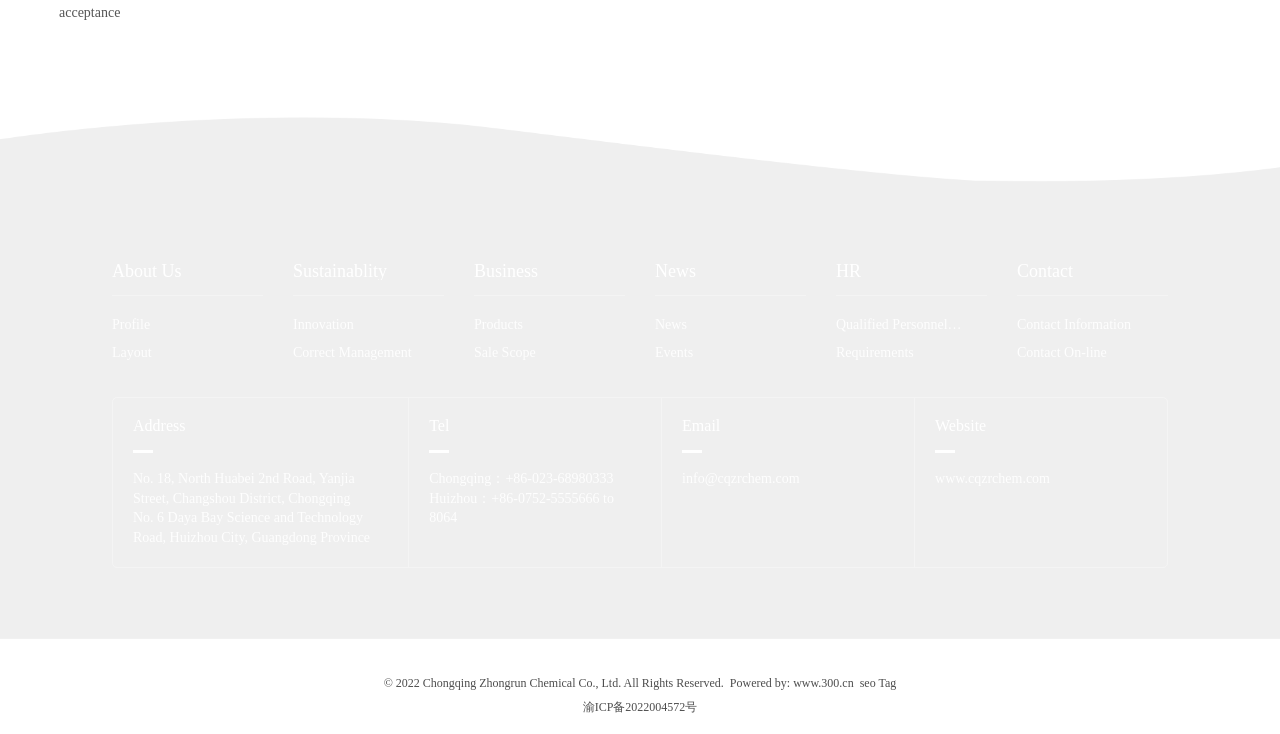Give a concise answer using only one word or phrase for this question:
What is the name of the company?

Chongqing Zhongrun Chemical Co., Ltd.